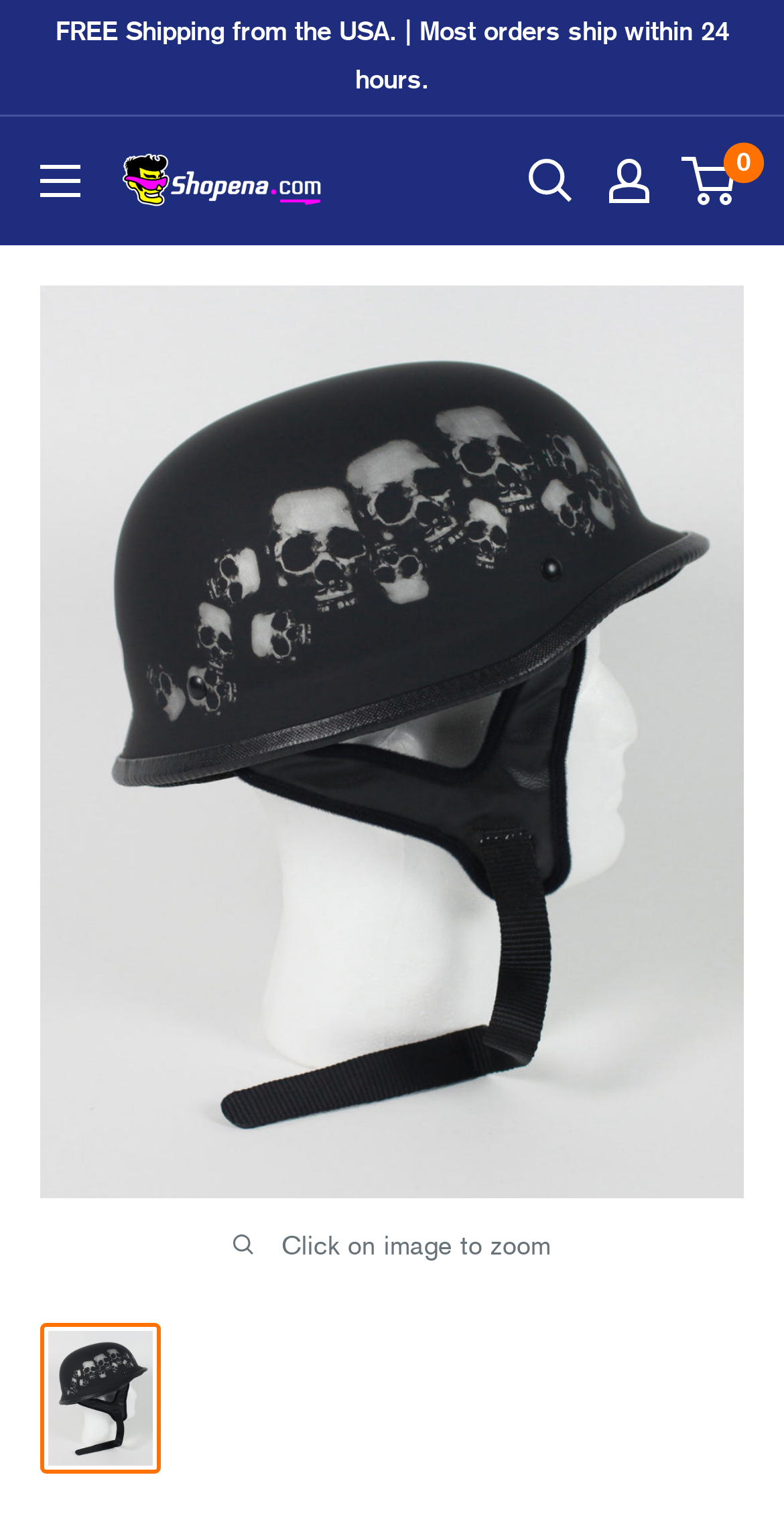Is there a shopping cart feature on the webpage?
From the image, respond using a single word or phrase.

Yes